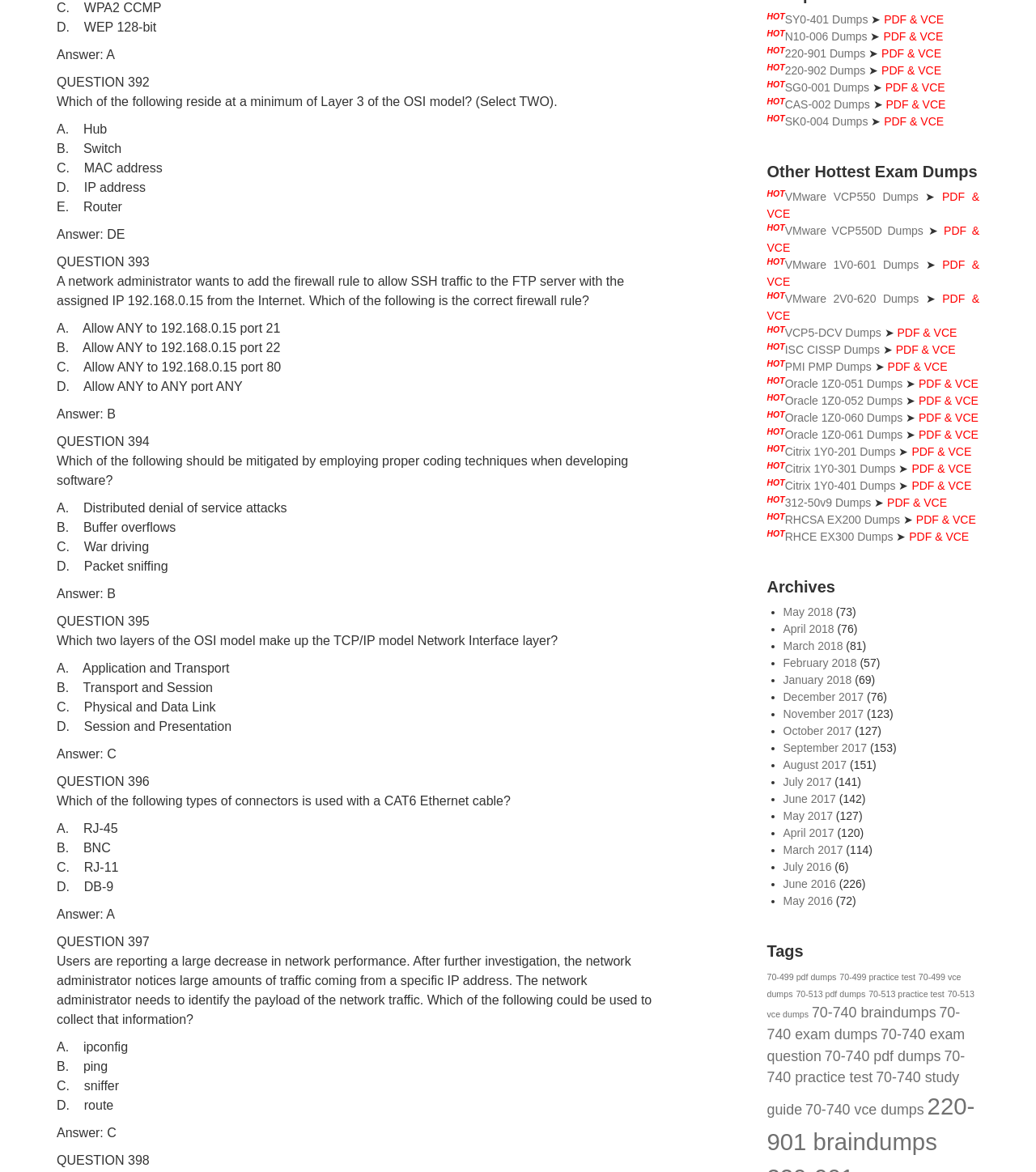Give a one-word or short phrase answer to this question: 
How many options are available for question 393?

4